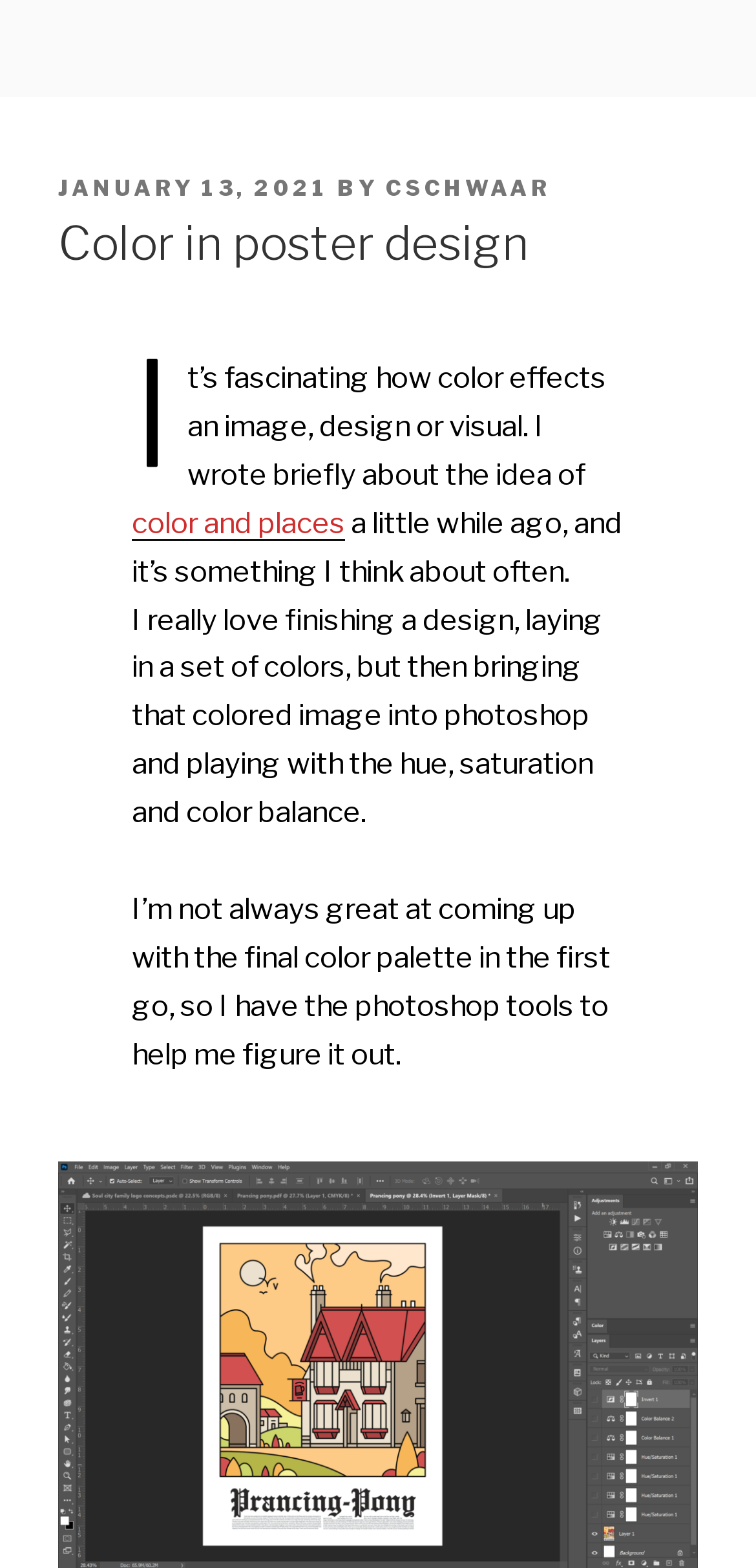Provide a one-word or short-phrase answer to the question:
What does the author think about when finishing a design?

Color palette